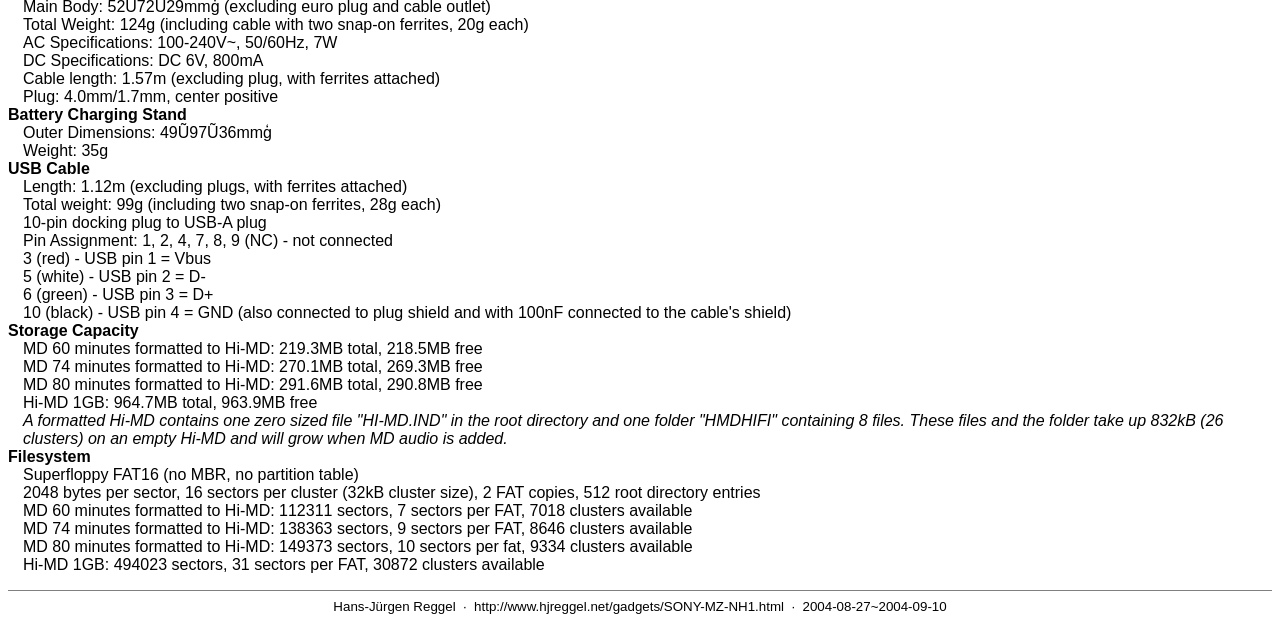What is the file system used by the device?
Please use the image to provide a one-word or short phrase answer.

Superfloppy FAT16